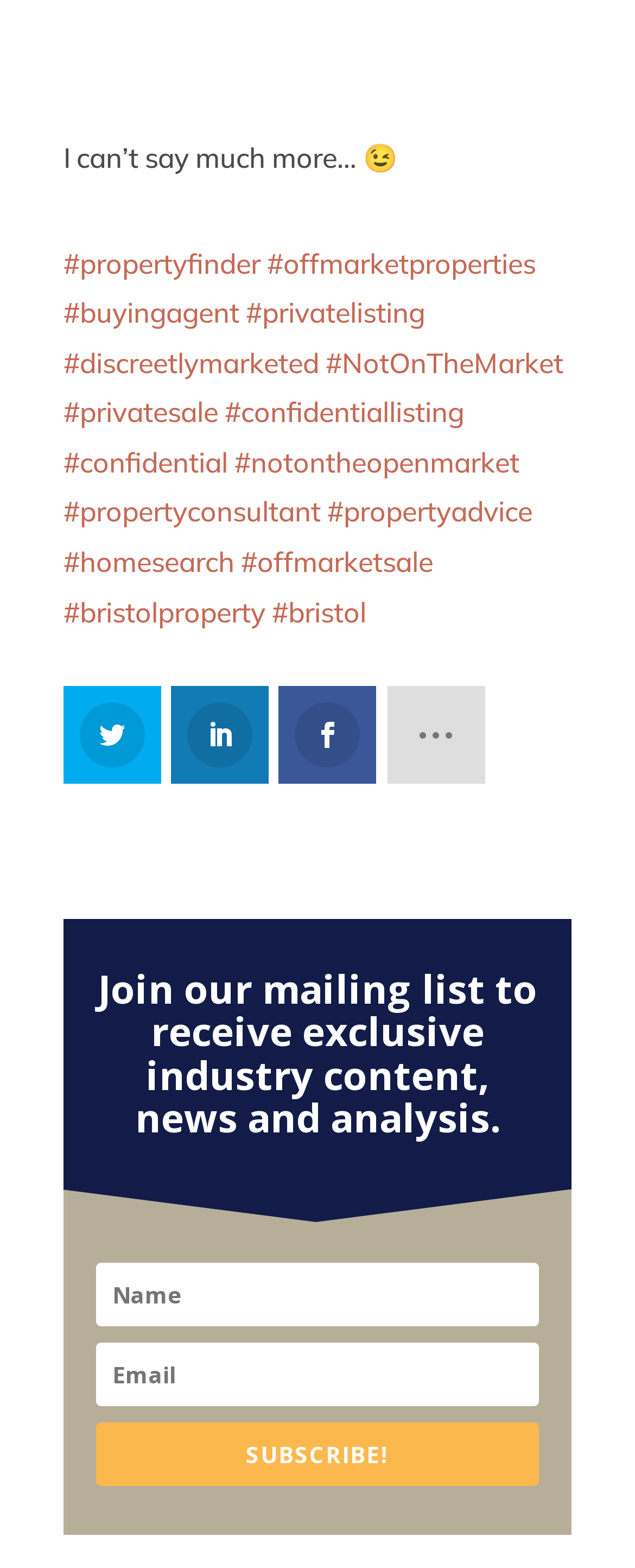Find the bounding box coordinates of the clickable region needed to perform the following instruction: "Click the link to property finder". The coordinates should be provided as four float numbers between 0 and 1, i.e., [left, top, right, bottom].

[0.1, 0.156, 0.41, 0.178]